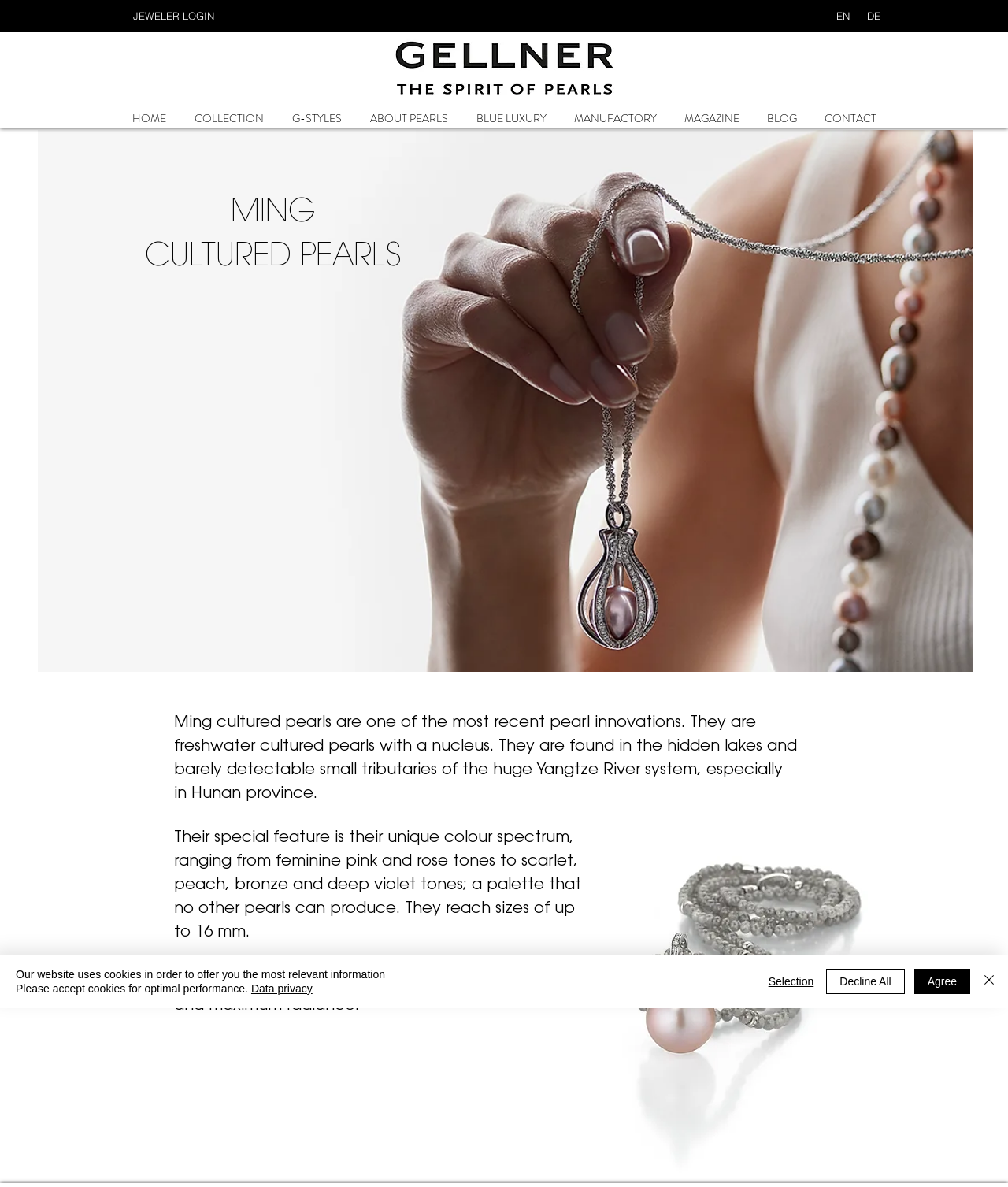Give a detailed overview of the webpage's appearance and contents.

The webpage is about Ming cultured pearls, a type of freshwater cultured pearls with a nucleus. At the top left corner, there is a "JEWELER LOGIN" link, followed by language selection links "EN" and "DE" at the top right corner. Below the language selection links, there is a logo image "Logo_neu.jpg" that takes up about half of the screen width. 

To the right of the logo, there is a navigation menu with links to different sections of the website, including "HOME", "COLLECTION", "G-STYLES", "ABOUT PEARLS", "BLUE LUXURY", "MANUFACTORY", "MAGAZINE", "BLOG", and "CONTACT". 

The main content of the webpage is divided into two sections. The top section features a large image "GELLNER_Kampagne-2023_NR-0624_Edit_V3_erweitert_bea_mh.jpg" that takes up most of the screen width. Below the image, there is a heading "MING CULTURED PEARLS" followed by three paragraphs of text that describe the characteristics and features of Ming cultured pearls. 

The bottom section of the main content features another image "5_23646_04.jpg" that takes up about a third of the screen width. 

At the very bottom of the webpage, there is a cookie alert notification that informs users about the website's use of cookies. The notification includes links to "Data privacy" and buttons to "Agree", "Decline All", "Selection", and "Schließen" (close).